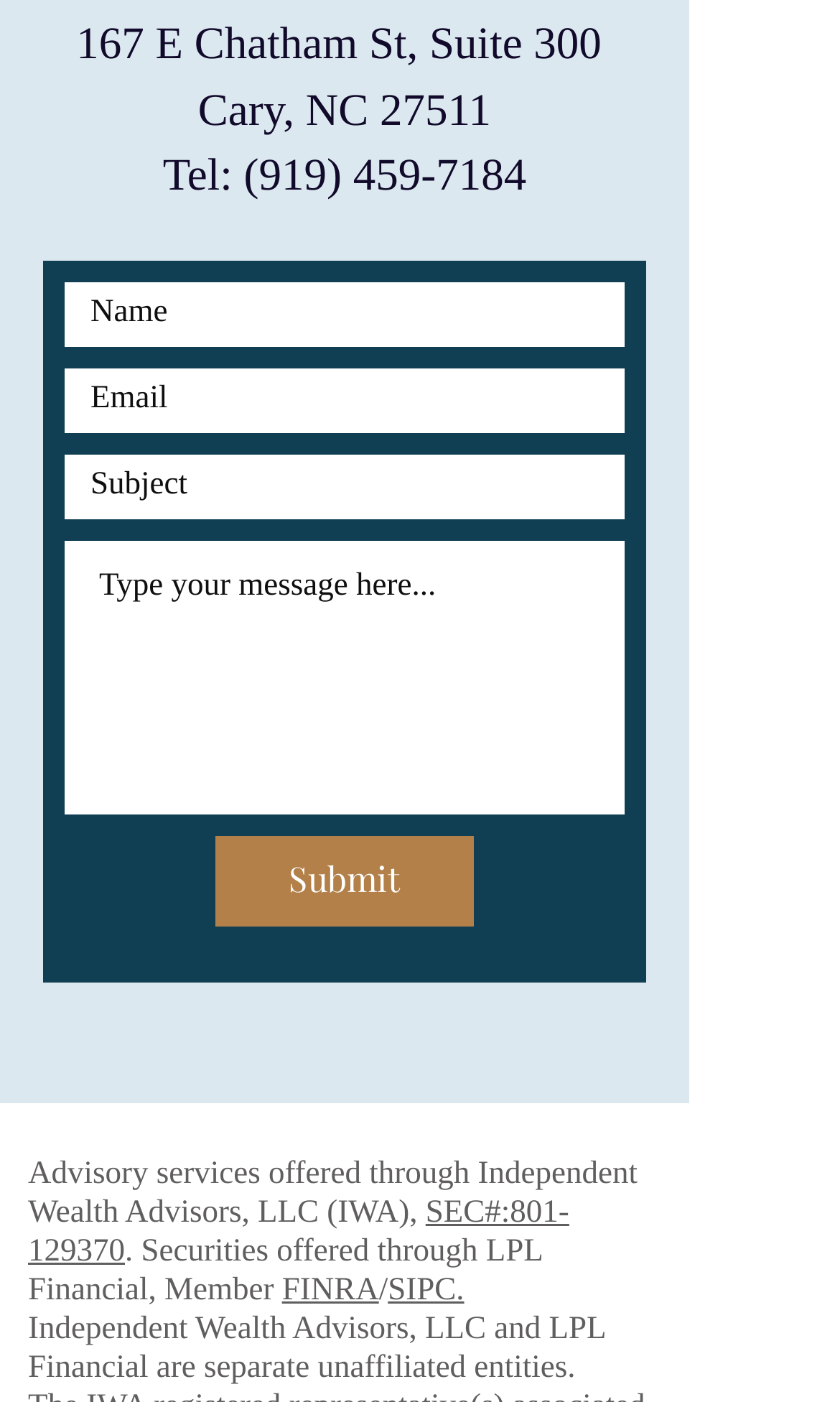Please specify the bounding box coordinates of the clickable region necessary for completing the following instruction: "Browse Facts". The coordinates must consist of four float numbers between 0 and 1, i.e., [left, top, right, bottom].

None